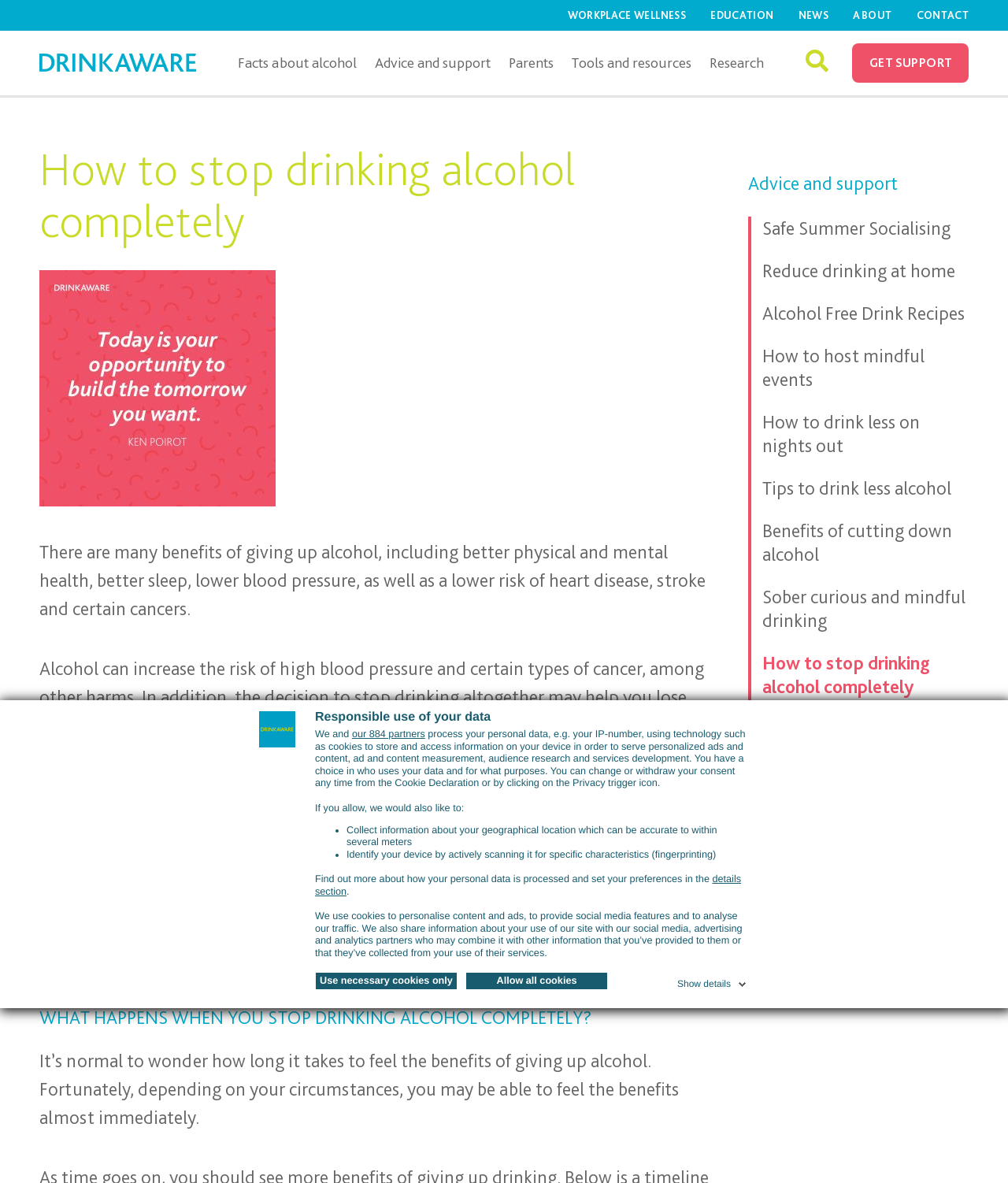Identify and provide the main heading of the webpage.

How to stop drinking alcohol completely